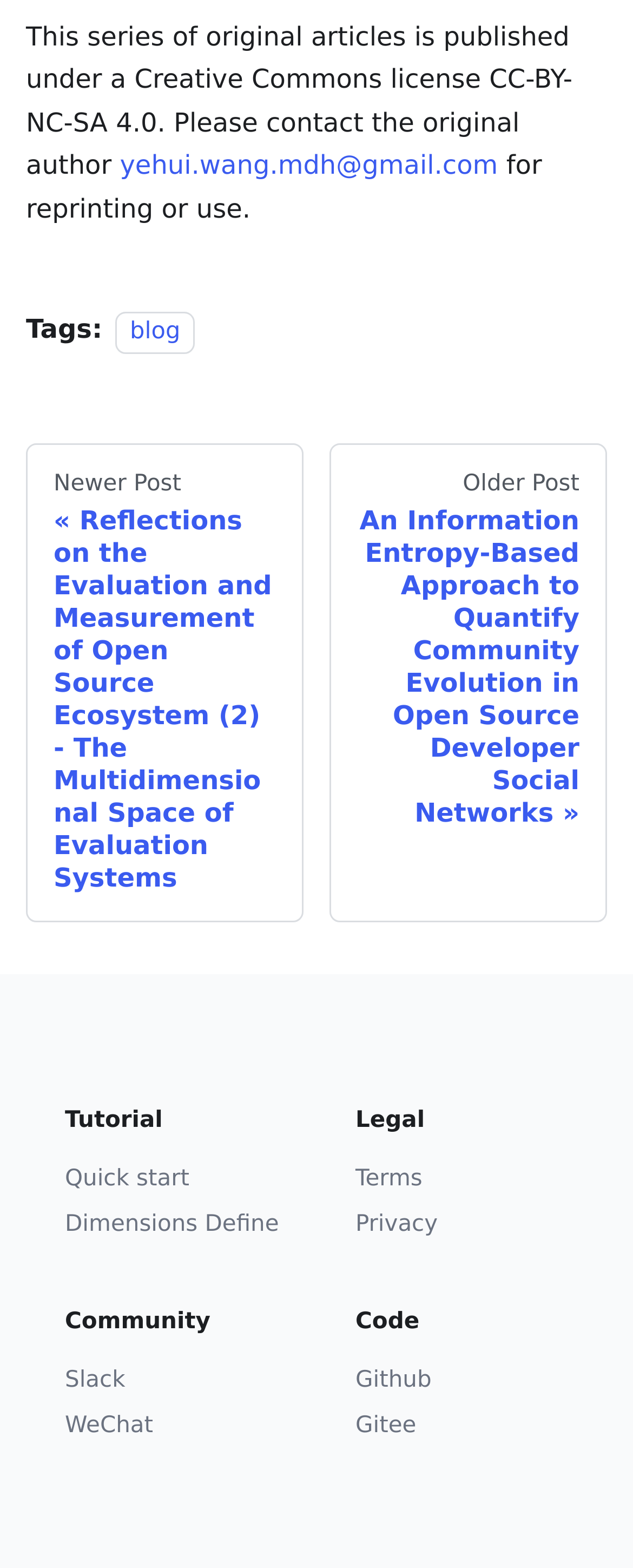Answer the following in one word or a short phrase: 
What is the purpose of the 'Tags:' section?

To display tags